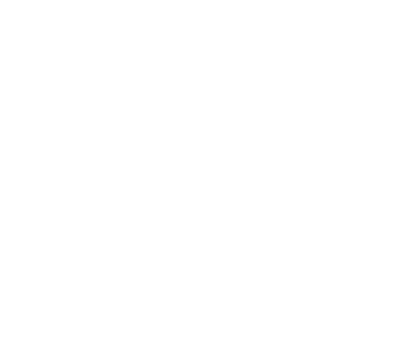What is the importance of editing in writing?
Refer to the image and provide a one-word or short phrase answer.

Meticulous editing